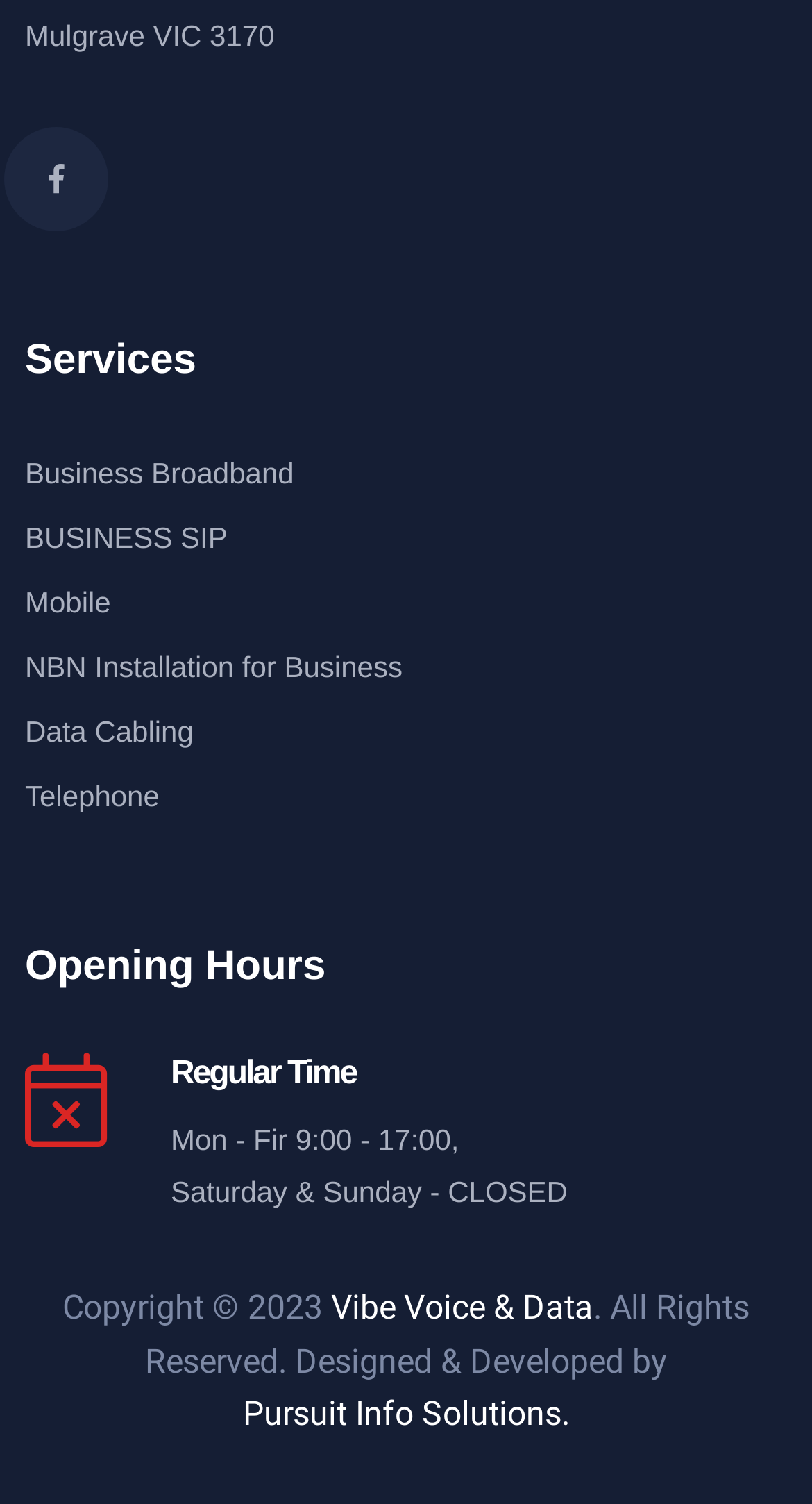What services are offered?
Based on the visual, give a brief answer using one word or a short phrase.

Business Broadband, BUSINESS SIP, etc.